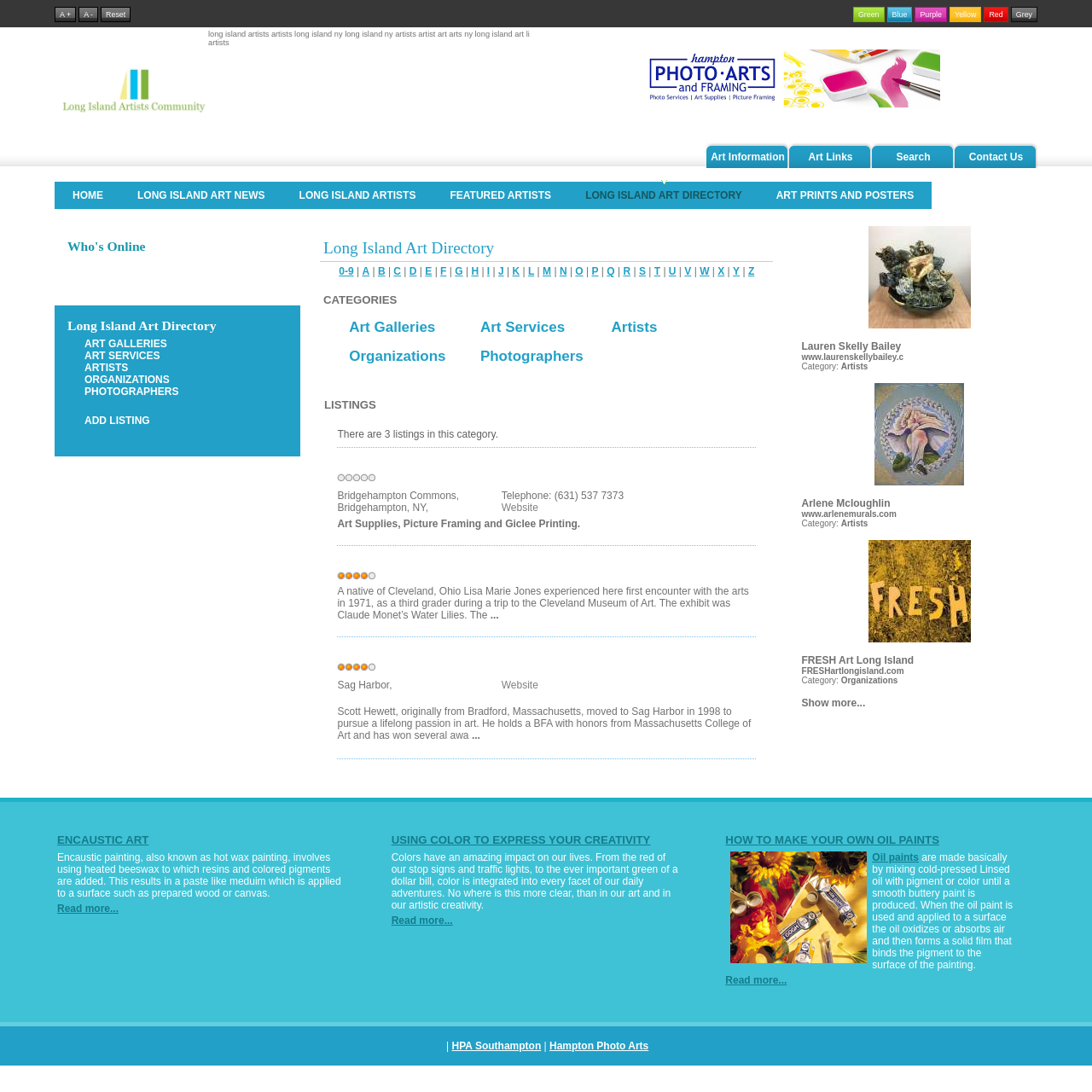Refer to the image and offer a detailed explanation in response to the question: How many categories are there in the 'Long Island Art Directory' section?

I examined the 'Long Island Art Directory' section and found 5 categories, which are 'ART GALLERIES', 'ART SERVICES', 'ARTISTS', 'ORGANIZATIONS', and 'PHOTOGRAPHERS'. There are 5 categories in total.